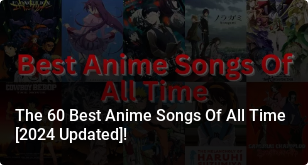Please give a short response to the question using one word or a phrase:
How many anime songs are featured in the list?

60